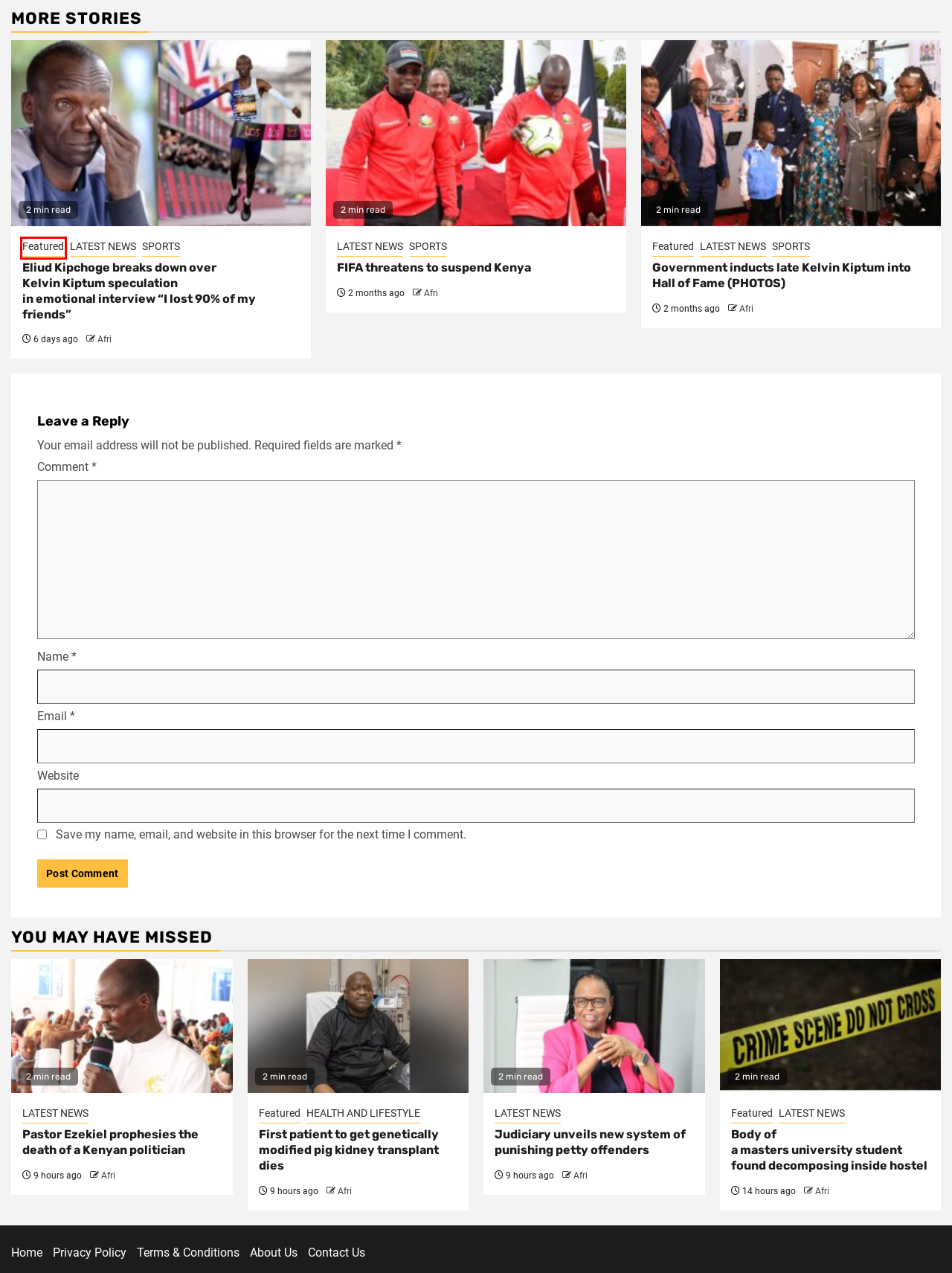You are given a screenshot of a webpage with a red rectangle bounding box around a UI element. Select the webpage description that best matches the new webpage after clicking the element in the bounding box. Here are the candidates:
A. Judiciary unveils new system of punishing petty offenders - AfrinewsKE
B. Contact Us - AfrinewsKE
C. Government inducts late Kelvin Kiptum into Hall of Fame (PHOTOS) - AfrinewsKE
D. Featured Archives - AfrinewsKE
E. Terms & Conditions - AfrinewsKE
F. About Us - AfrinewsKE
G. Privacy Policy - AfrinewsKE
H. Pastor Ezekiel prophesies the death of a Kenyan politician - AfrinewsKE

D